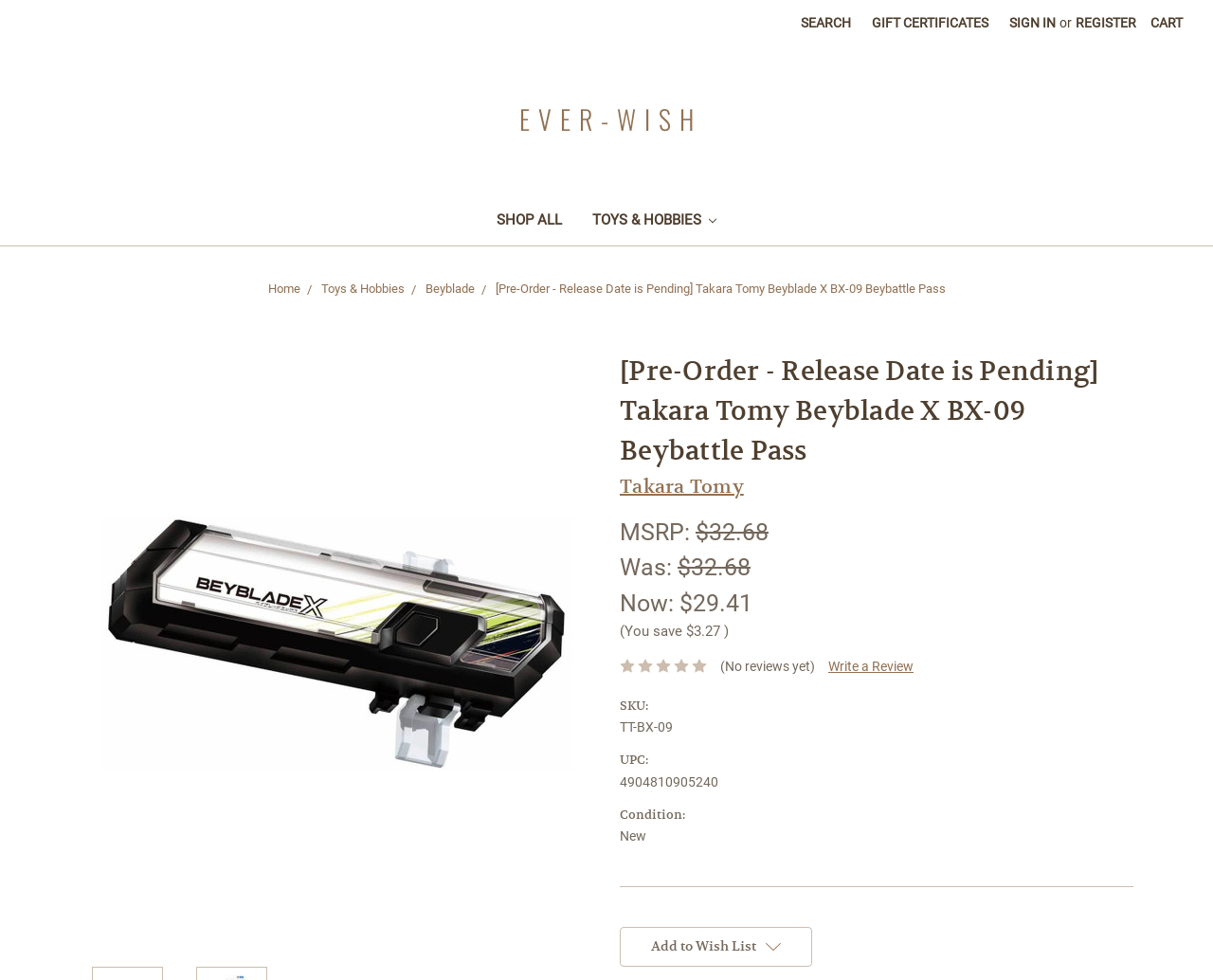Please identify the bounding box coordinates of the element that needs to be clicked to perform the following instruction: "Sign in to your account".

[0.823, 0.0, 0.879, 0.047]